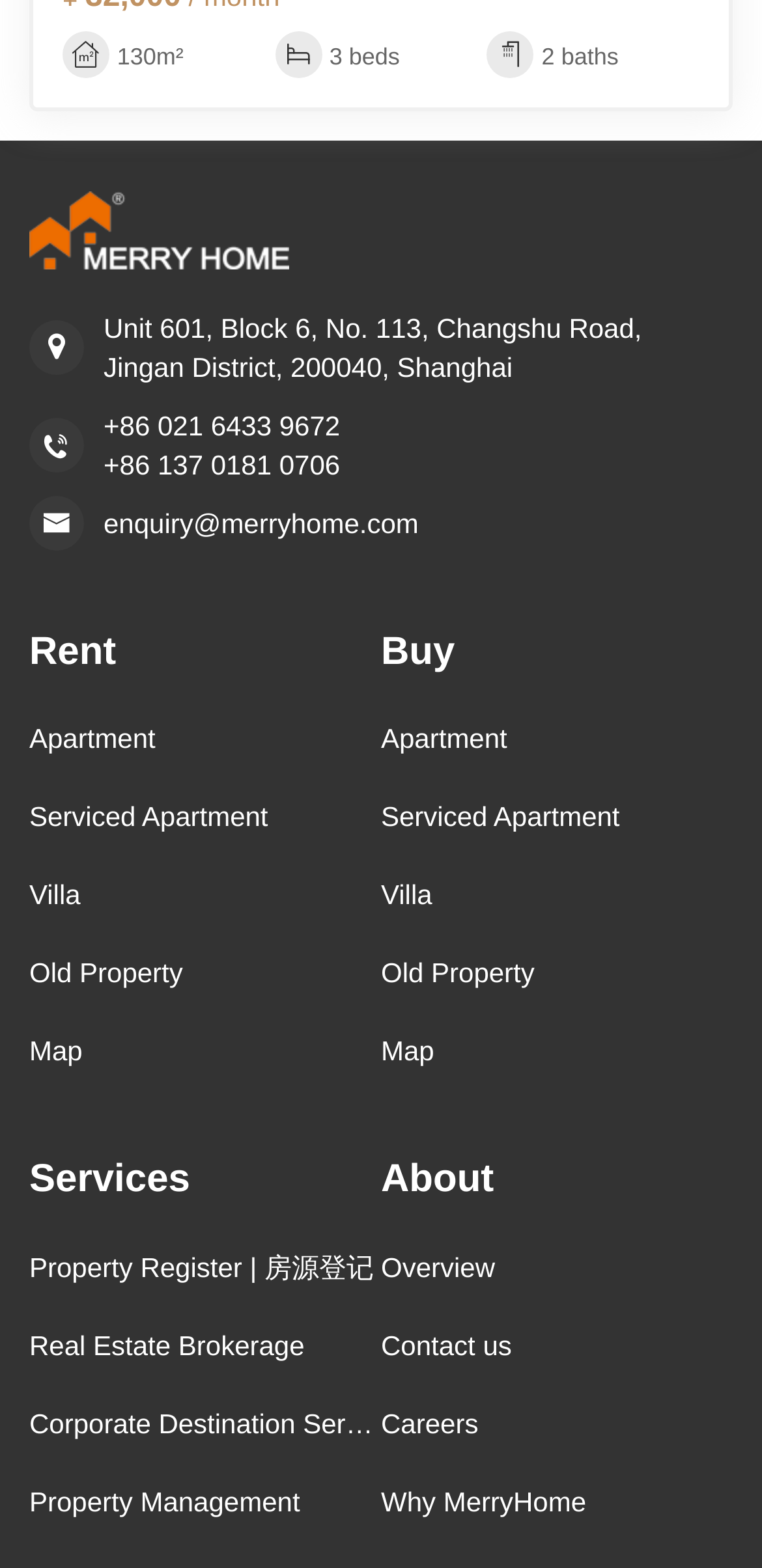From the element description: "+86 021 6433 9672", extract the bounding box coordinates of the UI element. The coordinates should be expressed as four float numbers between 0 and 1, in the order [left, top, right, bottom].

[0.136, 0.259, 0.962, 0.284]